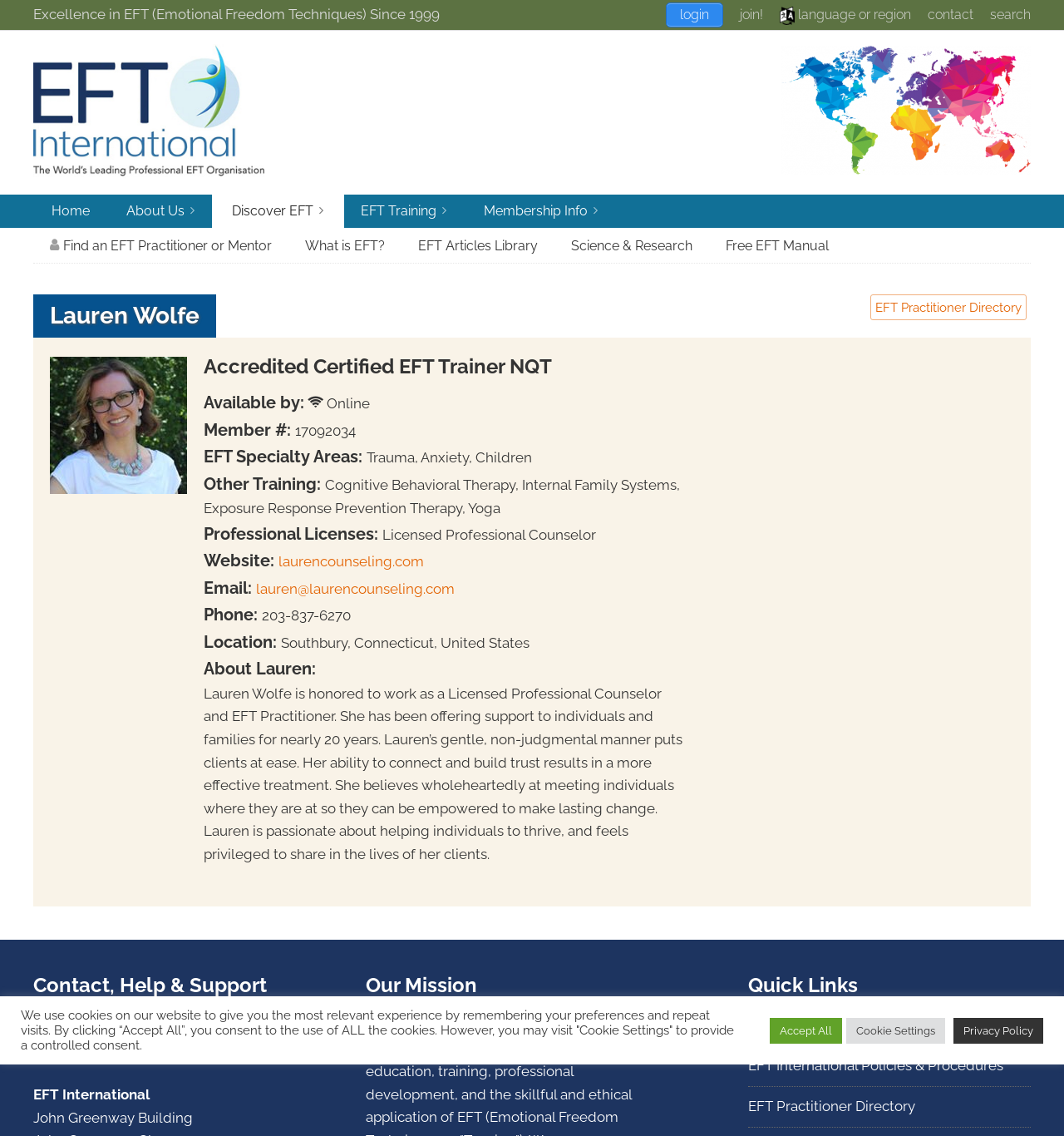Bounding box coordinates are specified in the format (top-left x, top-left y, bottom-right x, bottom-right y). All values are floating point numbers bounded between 0 and 1. Please provide the bounding box coordinate of the region this sentence describes: alt="eft international world map"

[0.734, 0.04, 0.969, 0.055]